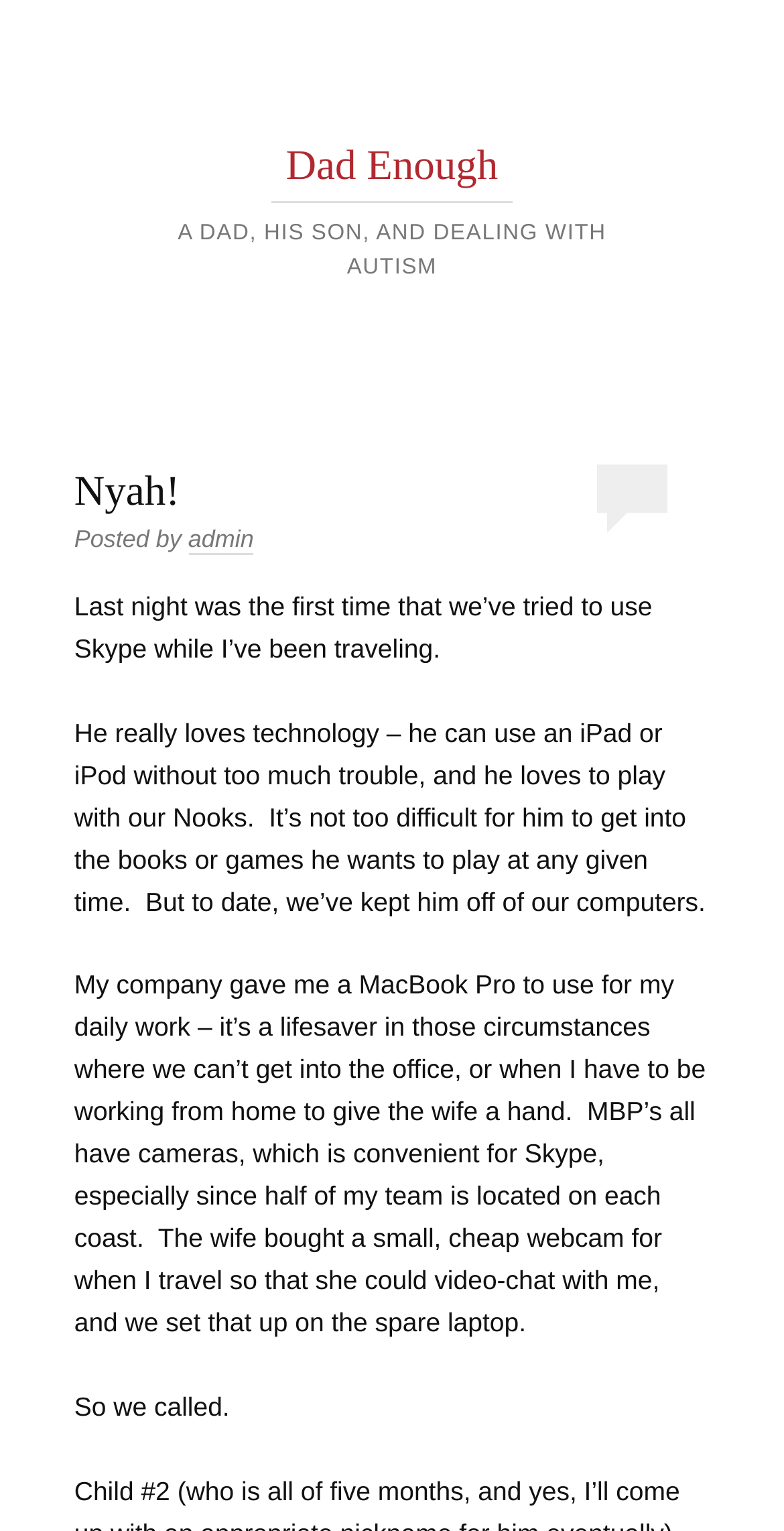What is the son's attitude towards technology?
Please utilize the information in the image to give a detailed response to the question.

The son's attitude towards technology can be determined by reading the static text element that describes him as 'loving technology' and being able to use devices such as iPads and iPods without much trouble.